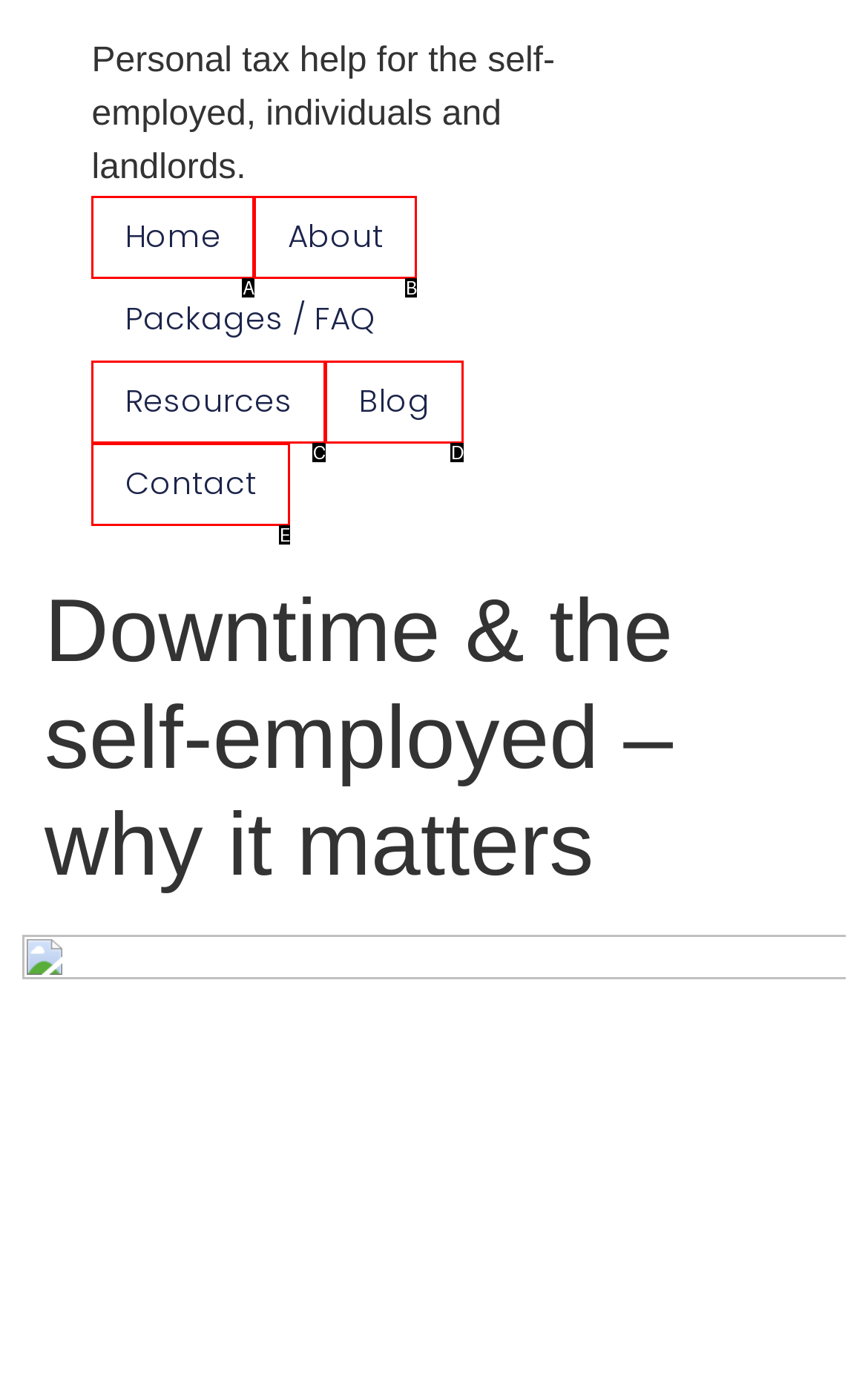Identify the HTML element that corresponds to the following description: About. Provide the letter of the correct option from the presented choices.

B